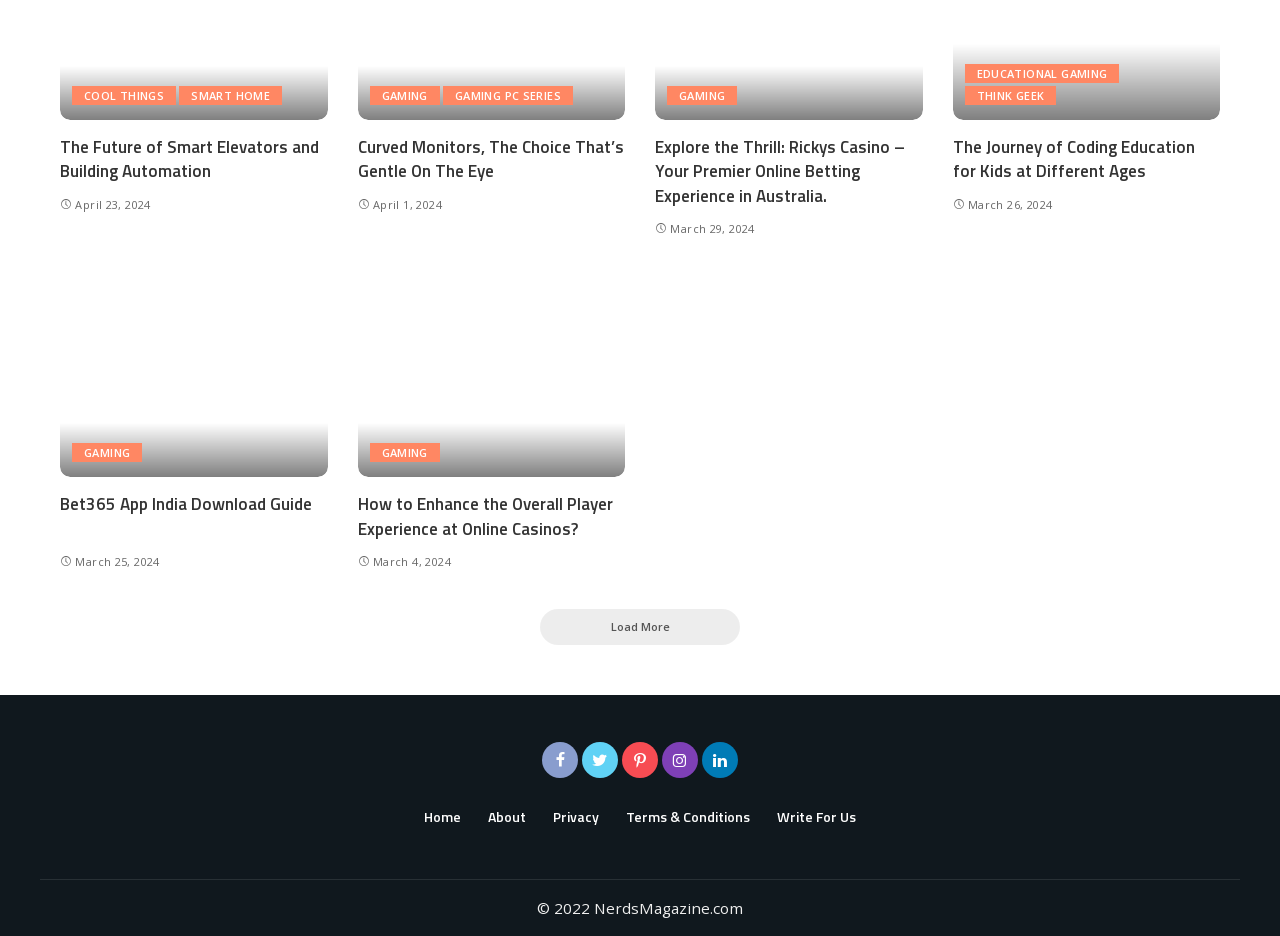Kindly determine the bounding box coordinates of the area that needs to be clicked to fulfill this instruction: "Search for something".

None